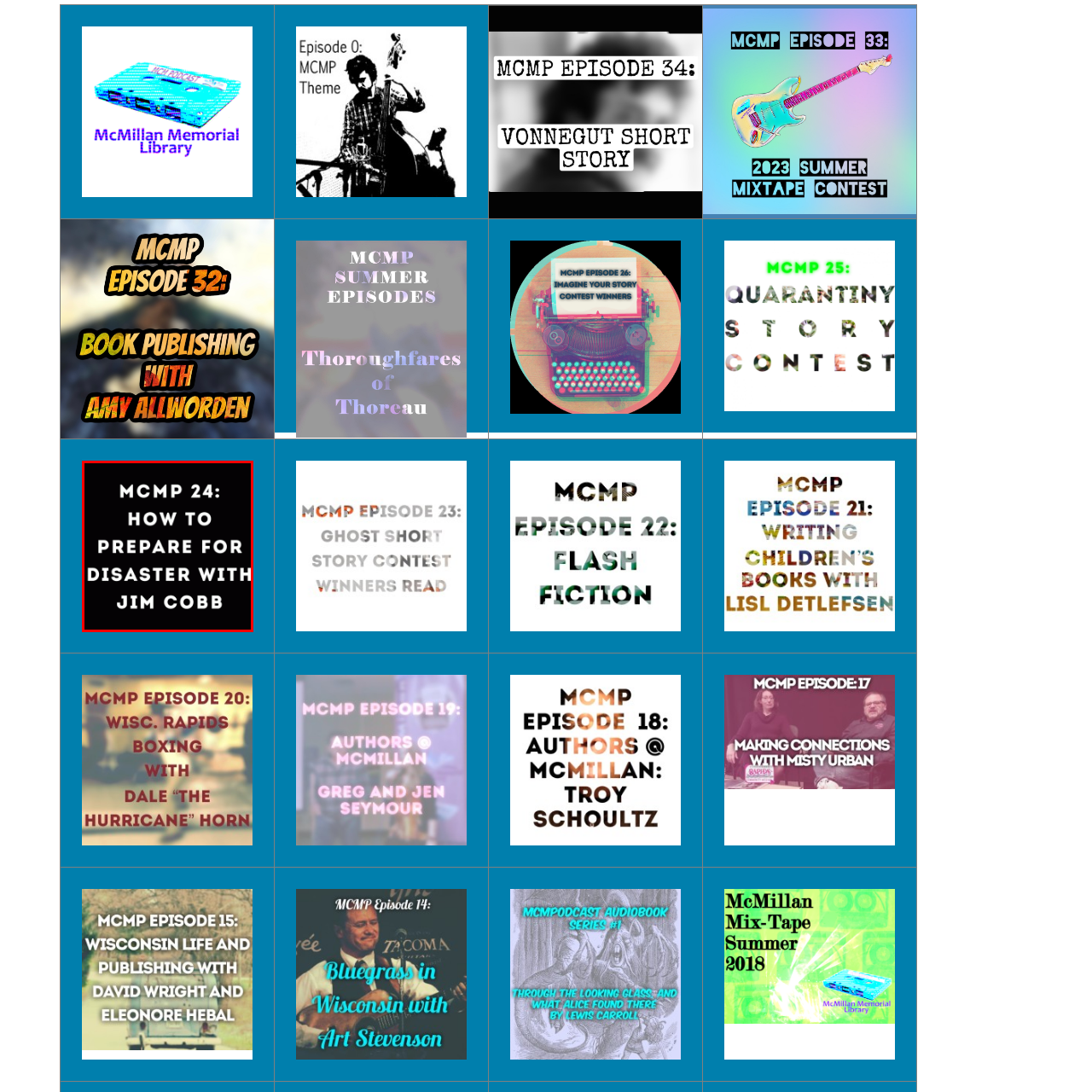What is the topic of the podcast episode or video content?
Scrutinize the image inside the red bounding box and provide a detailed and extensive answer to the question.

The title 'MCMP 24: How to Prepare for Disaster with Jim Cobb' suggests that the podcast episode or video content is focused on disaster preparedness, and the caption confirms this by mentioning that the graphic is promotional material for content featuring expert insights from Jim Cobb on this topic.